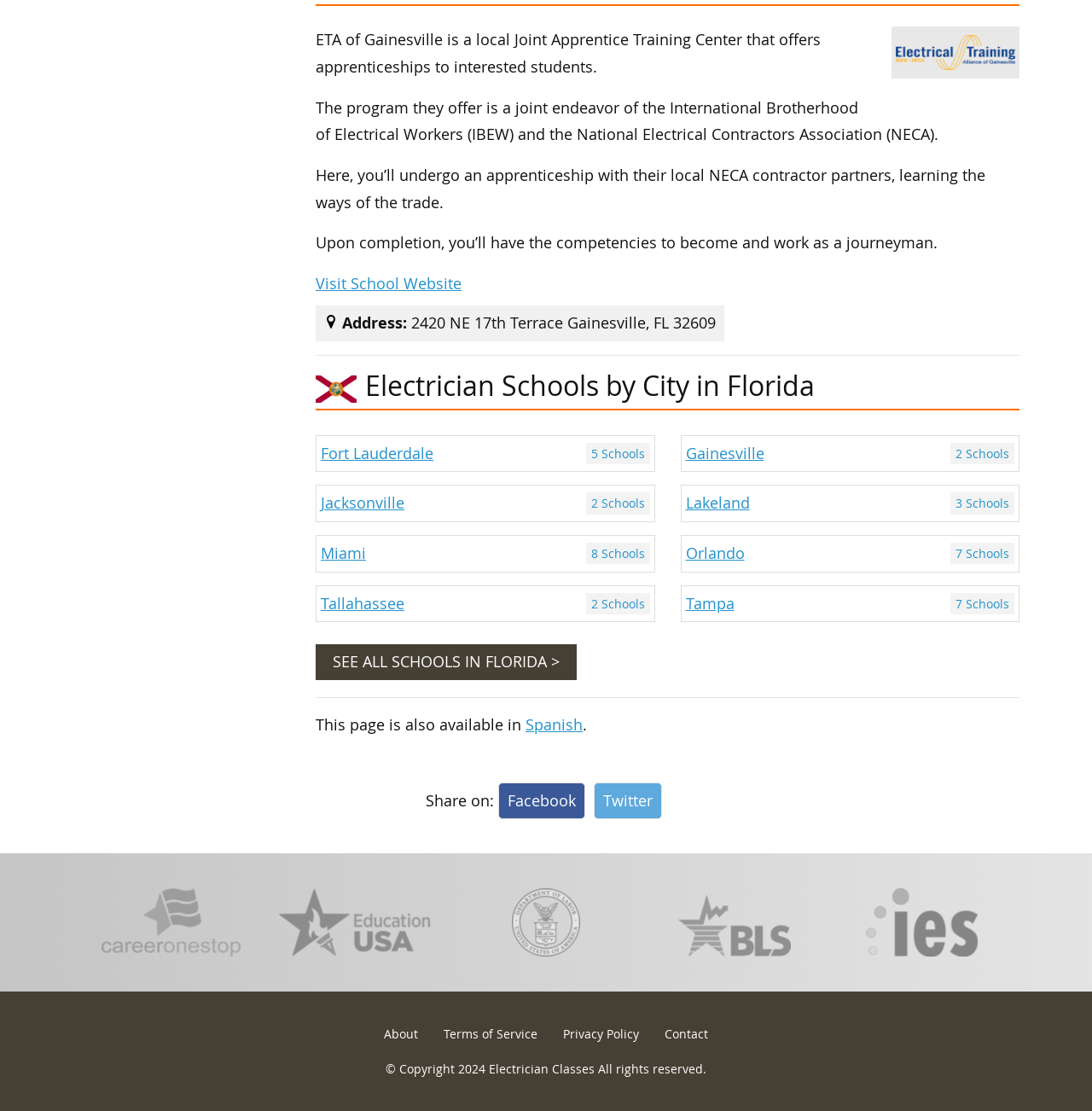Identify the bounding box coordinates for the region to click in order to carry out this instruction: "Share on Facebook". Provide the coordinates using four float numbers between 0 and 1, formatted as [left, top, right, bottom].

[0.465, 0.712, 0.527, 0.729]